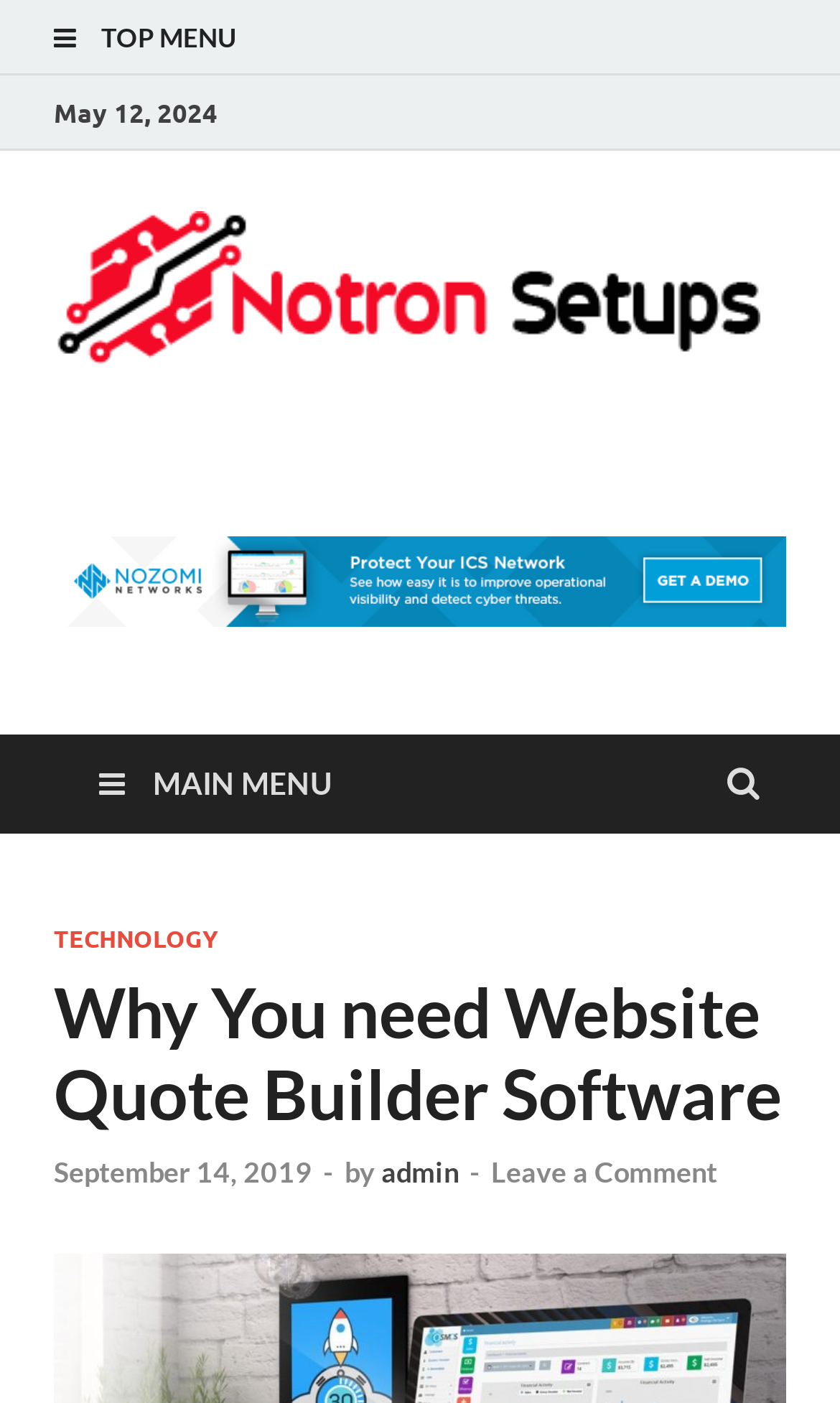Using the information shown in the image, answer the question with as much detail as possible: What is the name of the blog?

I found the name of the blog by looking at the top section of the webpage, where it says 'A Tech Security Blog'. This is likely the title of the blog.